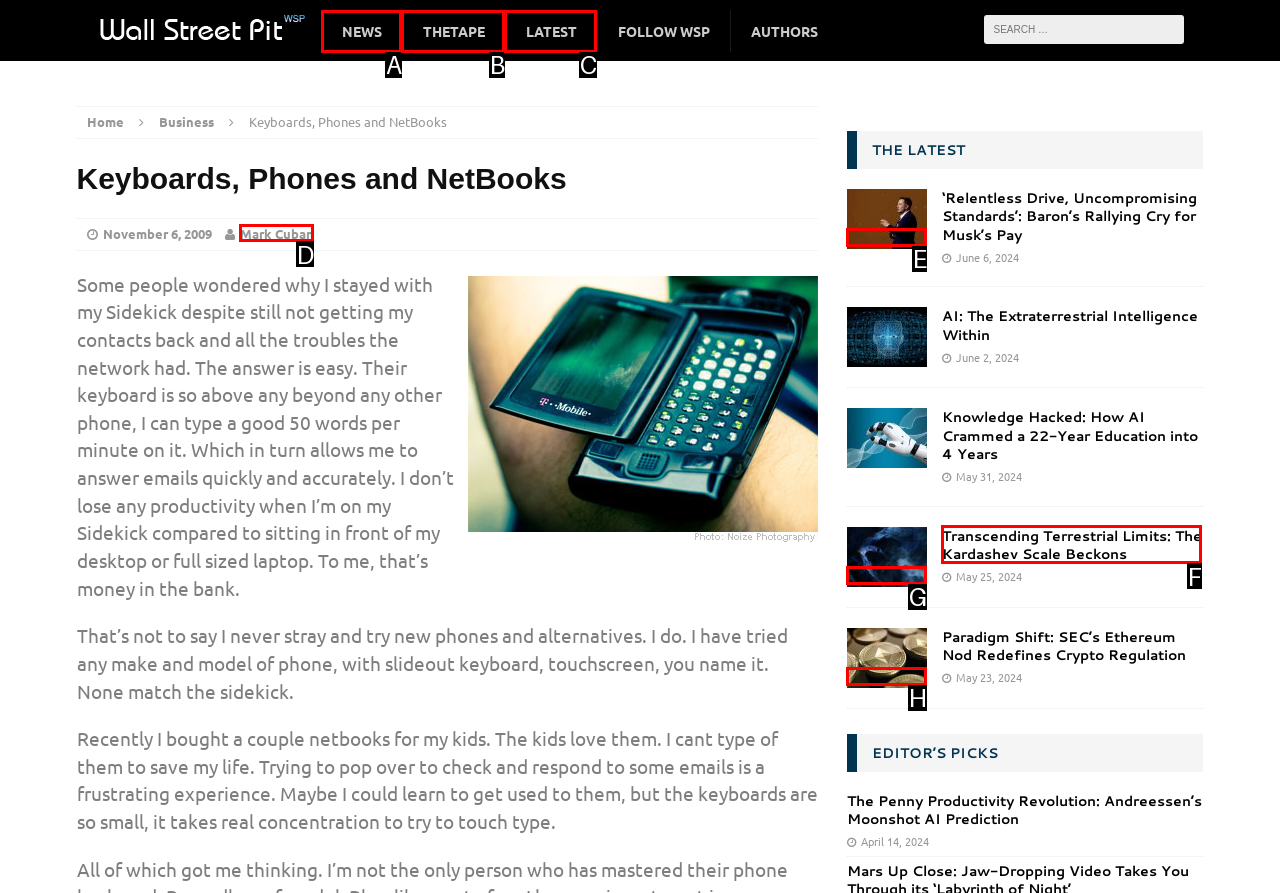Determine which HTML element should be clicked for this task: Read the article about Elon Musk
Provide the option's letter from the available choices.

E